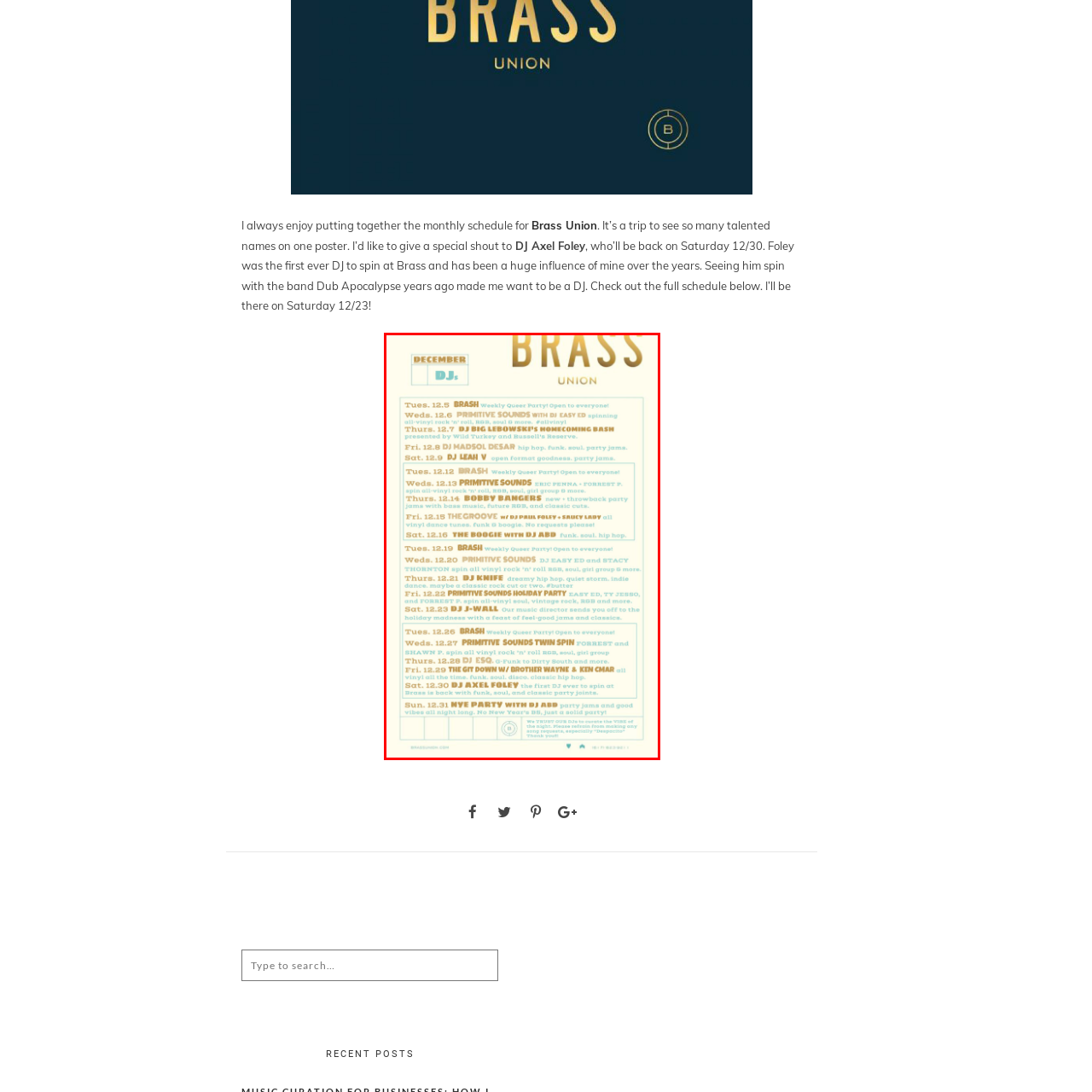Study the image enclosed in red and provide a single-word or short-phrase answer: What type of music performances can be expected at Brass Union?

Hip-hop and party jams